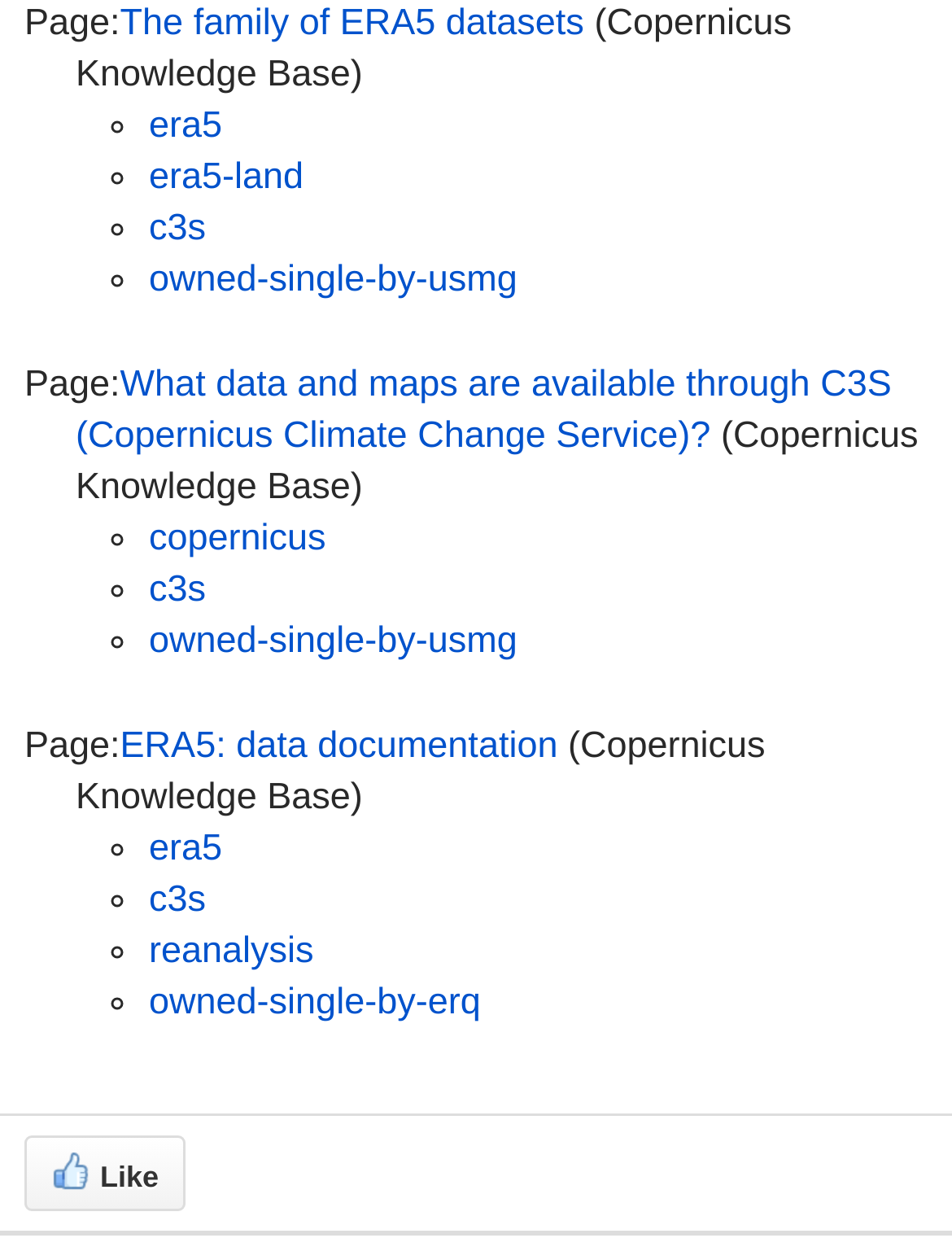Identify the bounding box coordinates for the element you need to click to achieve the following task: "Click on the link to ERA5 datasets". Provide the bounding box coordinates as four float numbers between 0 and 1, in the form [left, top, right, bottom].

[0.126, 0.002, 0.614, 0.036]